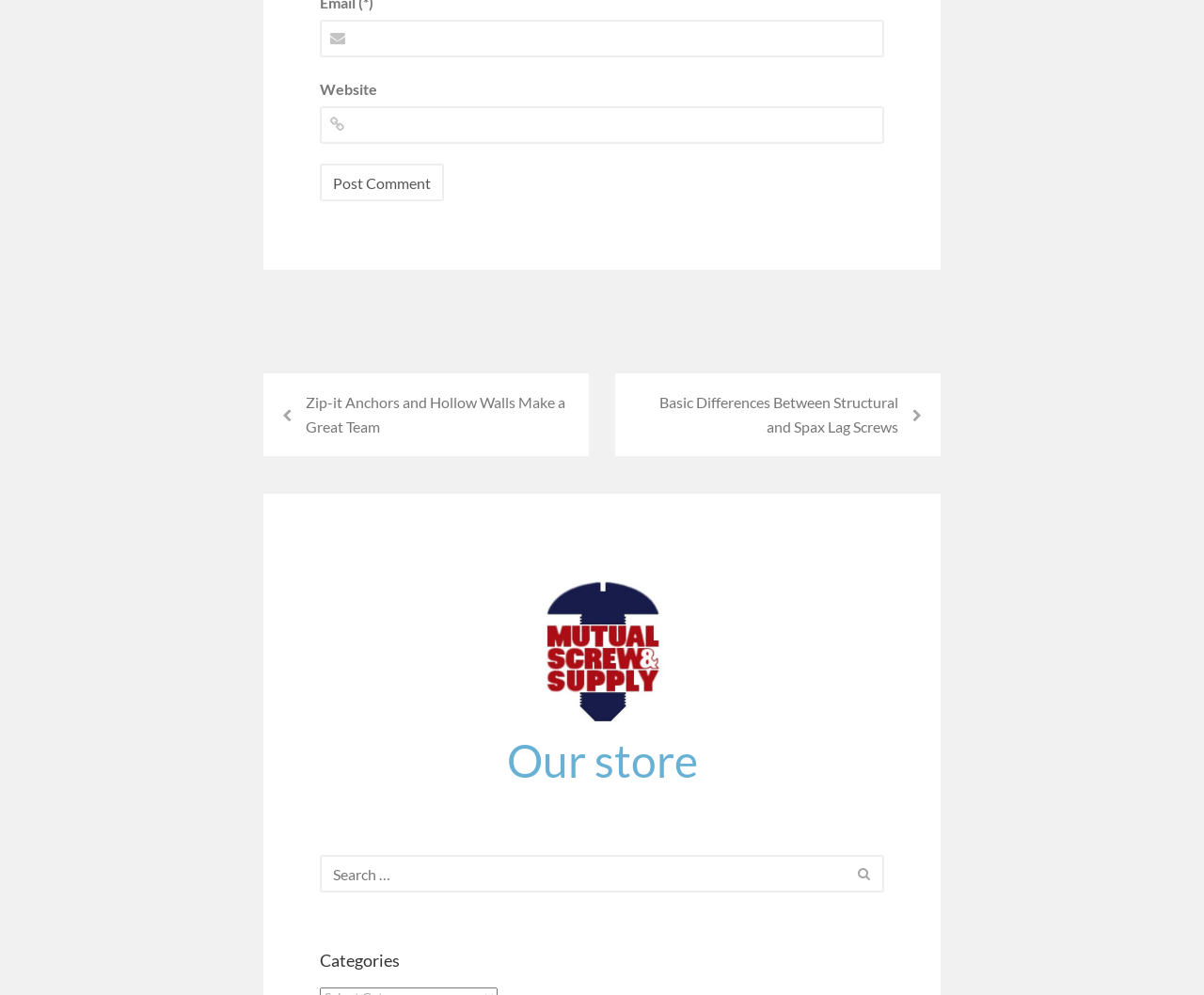Answer the question using only one word or a concise phrase: What is the purpose of the textbox with label 'Email (*)'?

To input email